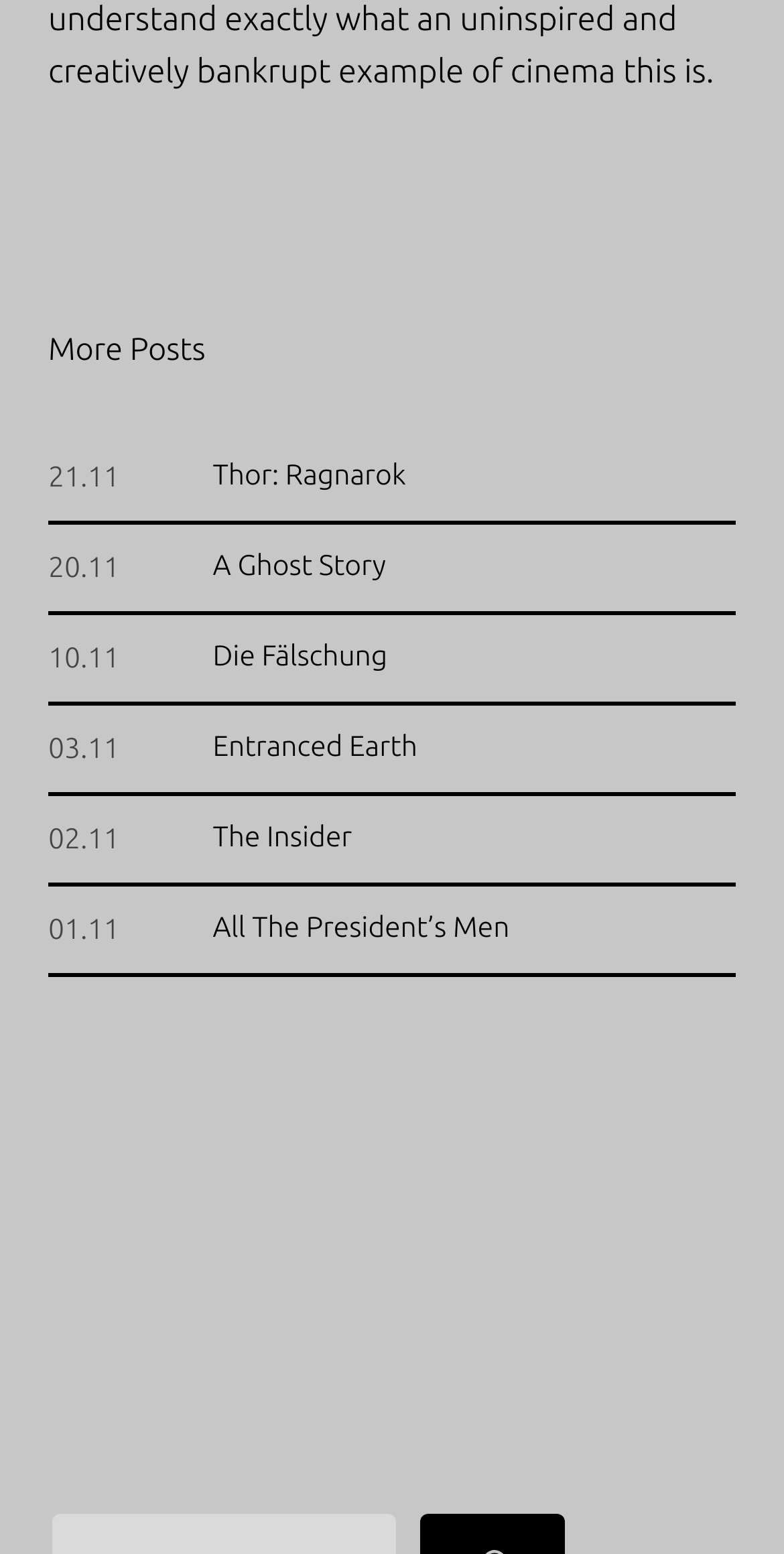Respond to the following question with a brief word or phrase:
How many movie titles are listed?

8